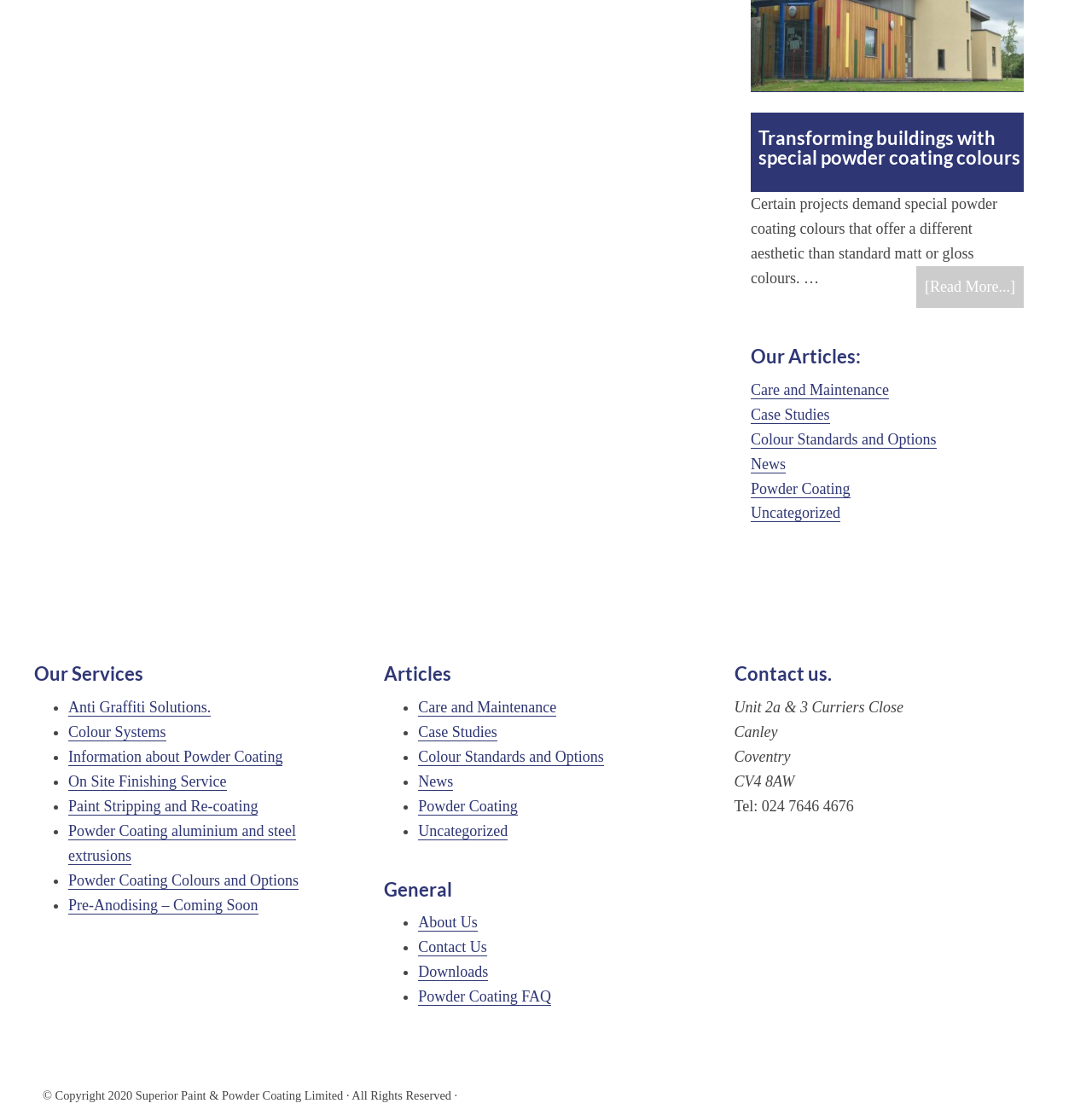Please identify the coordinates of the bounding box that should be clicked to fulfill this instruction: "Explore powder coating colours and options".

[0.062, 0.782, 0.273, 0.798]